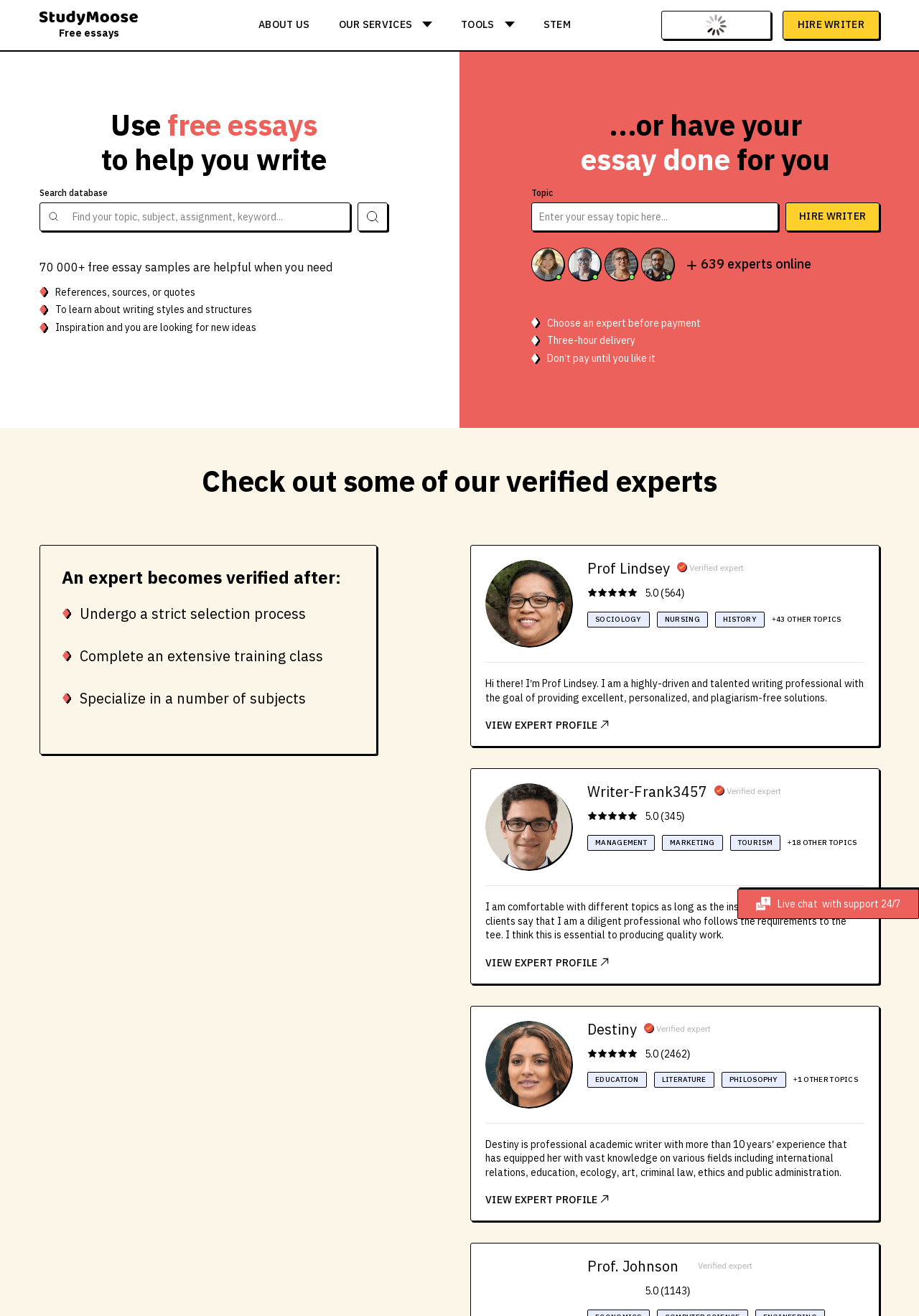Extract the bounding box coordinates of the UI element described by: "Tools". The coordinates should include four float numbers ranging from 0 to 1, e.g., [left, top, right, bottom].

[0.488, 0.0, 0.579, 0.038]